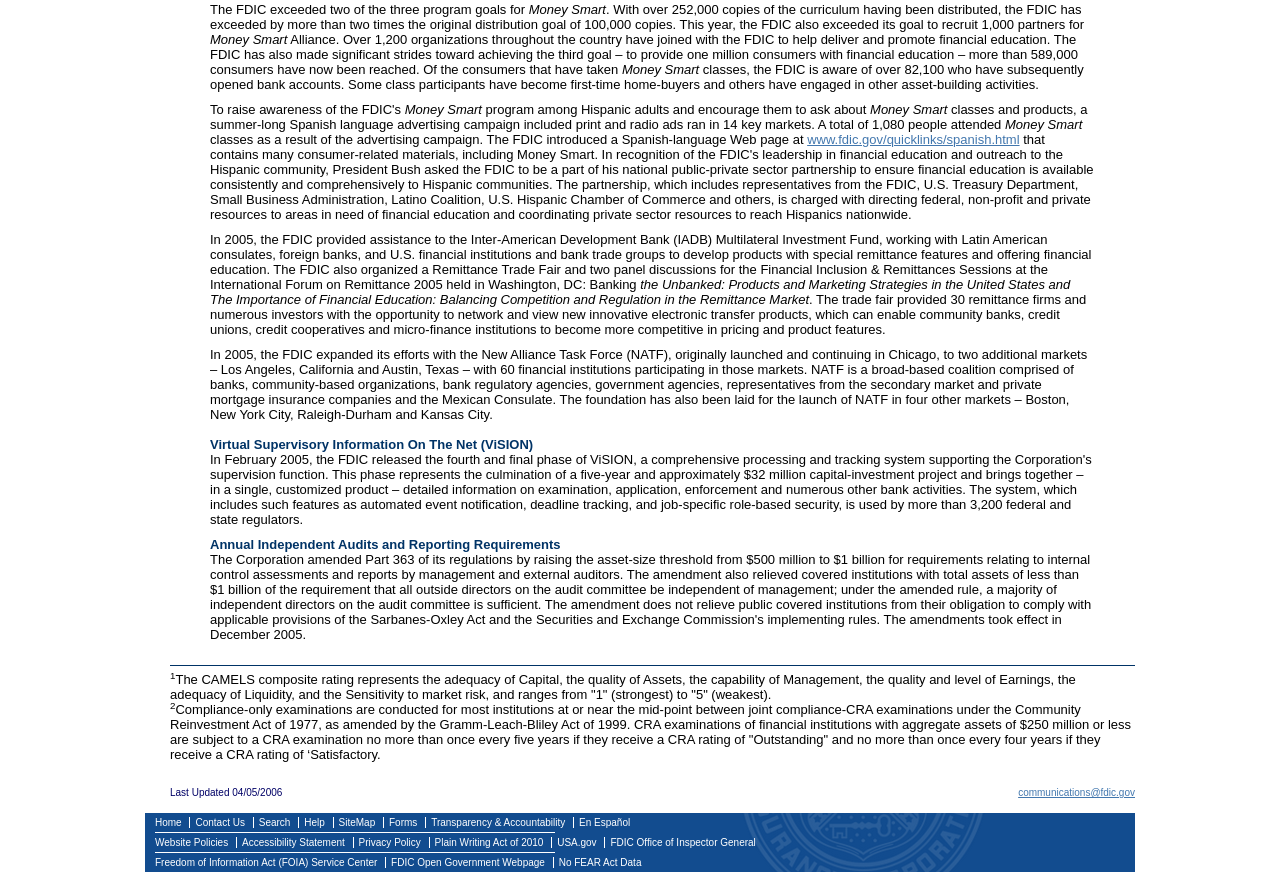Please locate the bounding box coordinates for the element that should be clicked to achieve the following instruction: "Check the 'Website Policies'". Ensure the coordinates are given as four float numbers between 0 and 1, i.e., [left, top, right, bottom].

[0.117, 0.96, 0.182, 0.972]